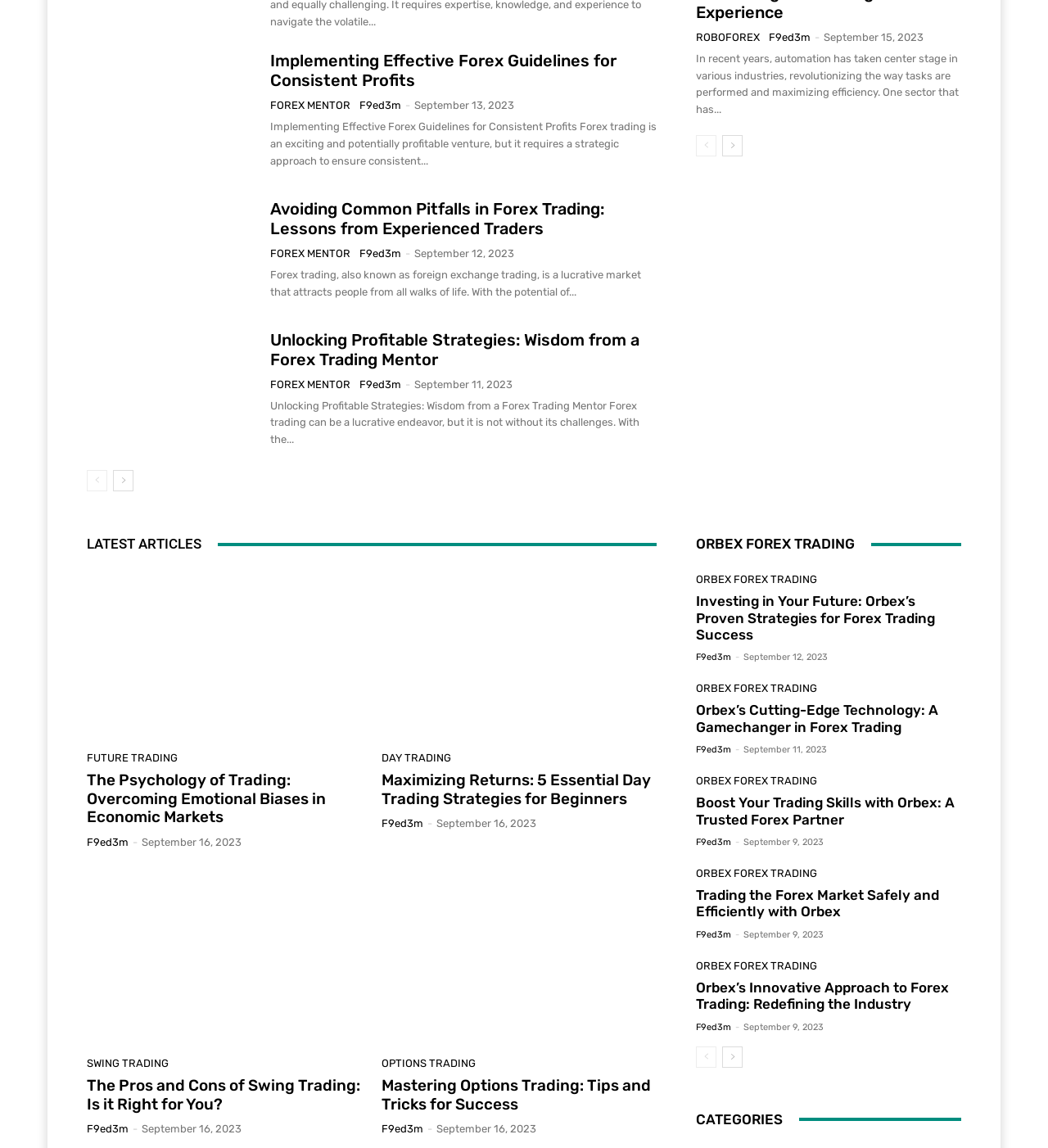Provide the bounding box coordinates of the area you need to click to execute the following instruction: "Read the 'Unlocking Profitable Strategies: Wisdom from a Forex Trading Mentor' article".

[0.258, 0.287, 0.627, 0.321]